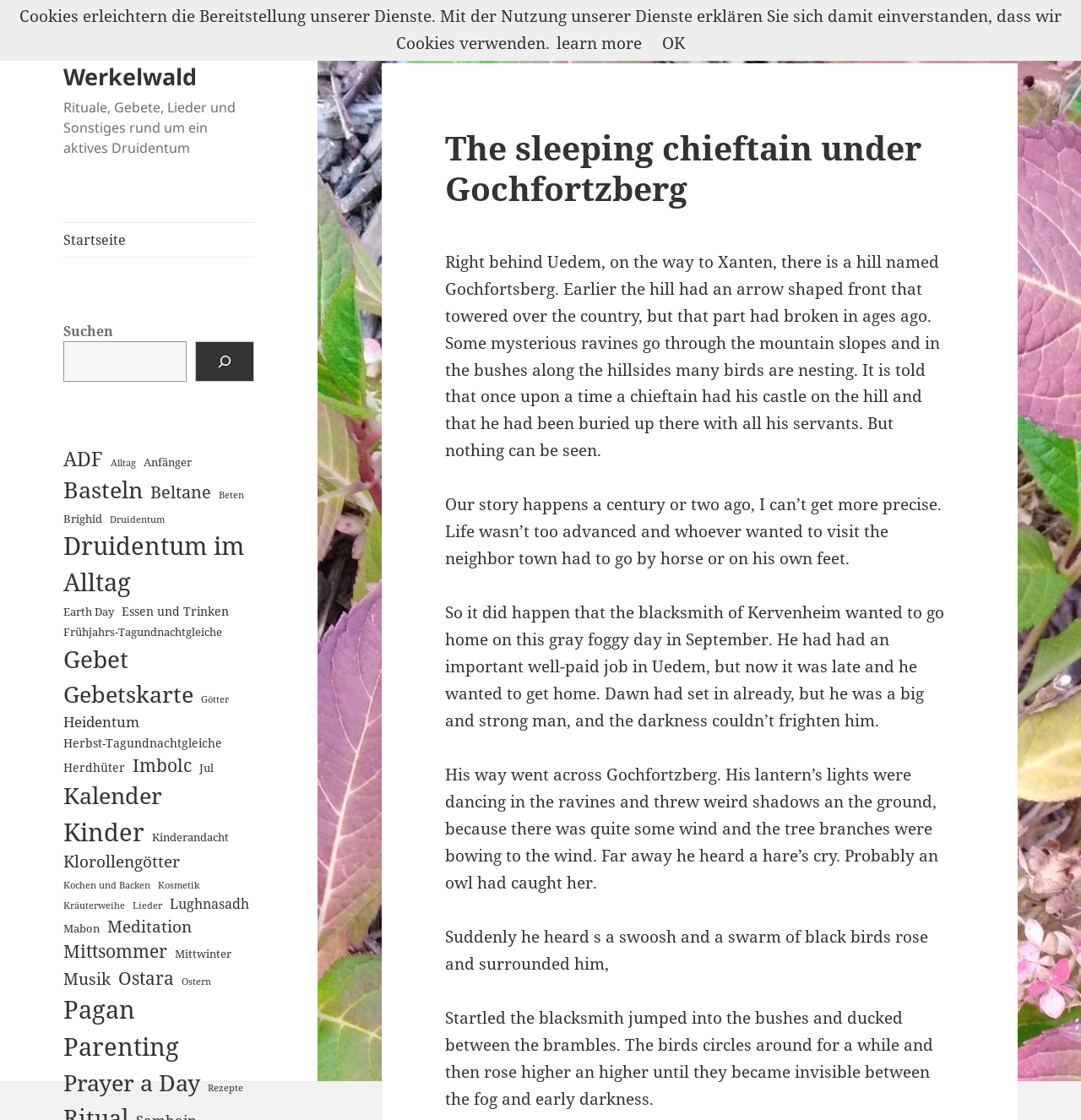Given the description of the UI element: "Kochen und Backen", predict the bounding box coordinates in the form of [left, top, right, bottom], with each value being a float between 0 and 1.

[0.059, 0.784, 0.139, 0.797]